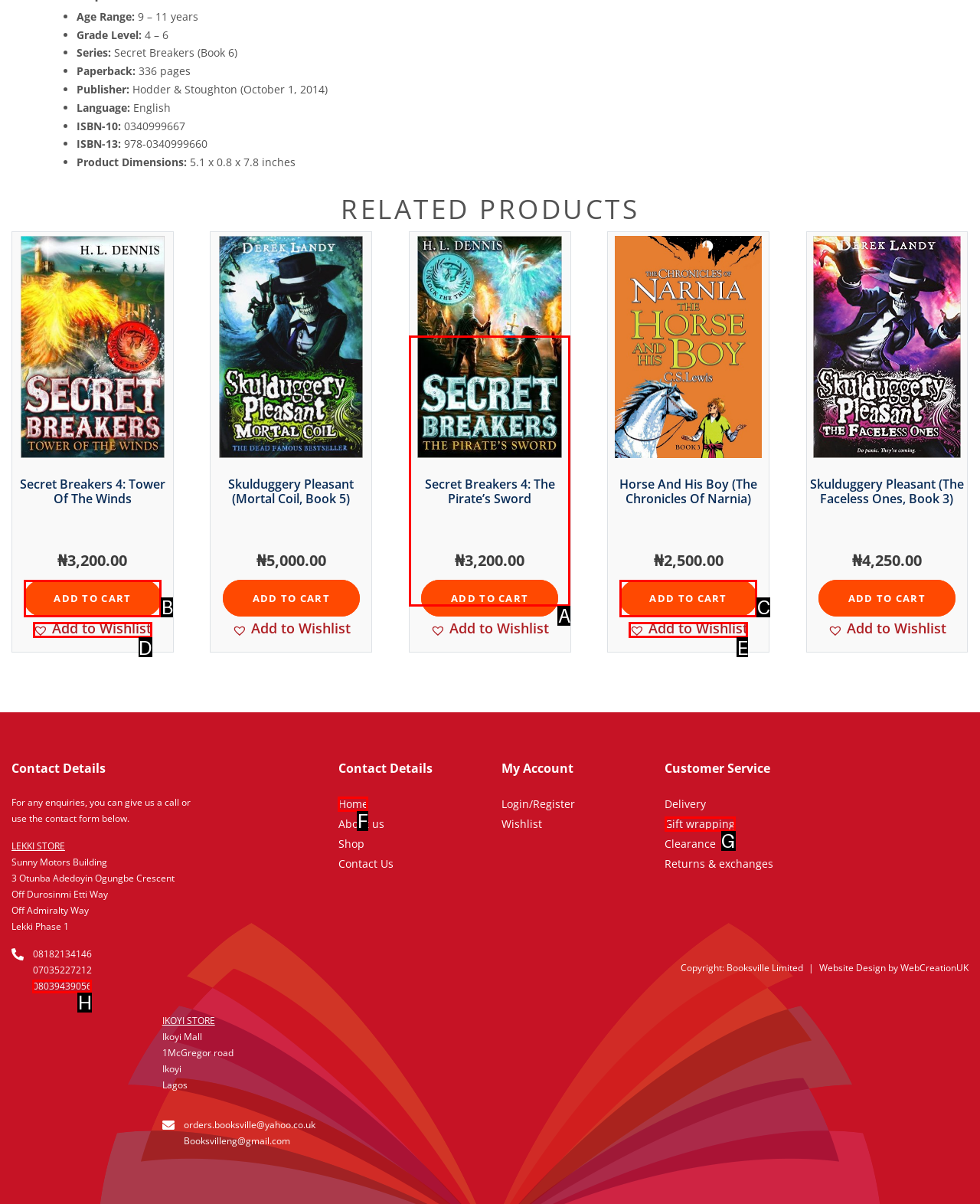Based on the given description: BSRA, determine which HTML element is the best match. Respond with the letter of the chosen option.

None